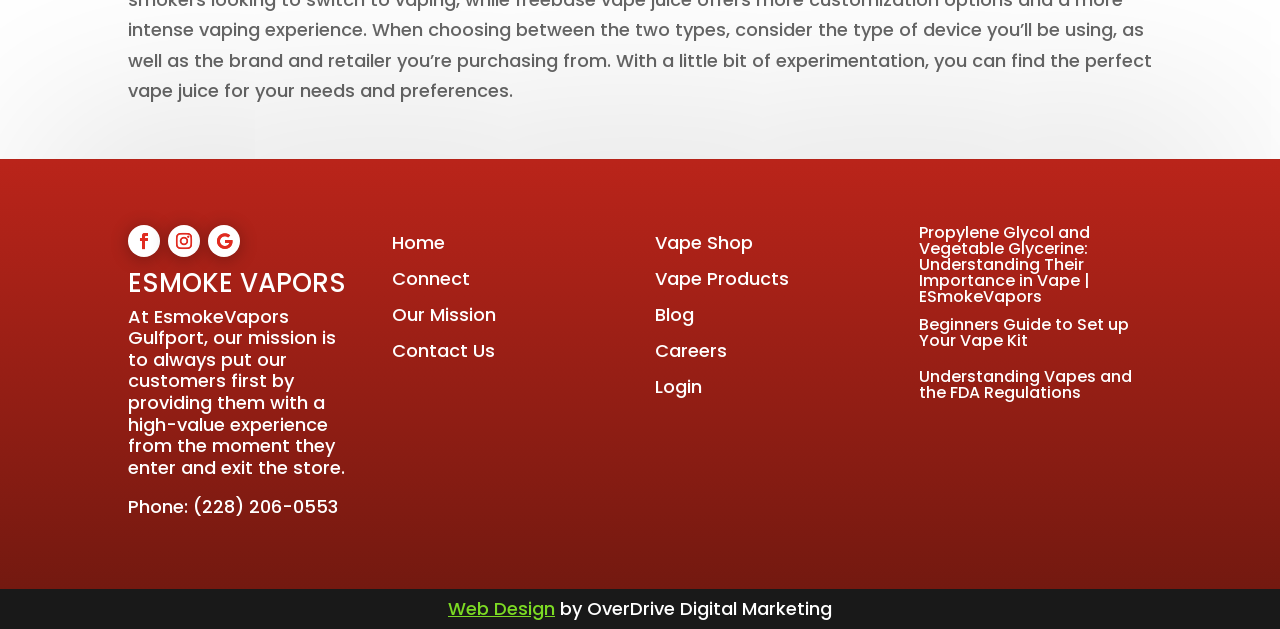Please determine the bounding box coordinates of the element's region to click for the following instruction: "Watch the video".

None